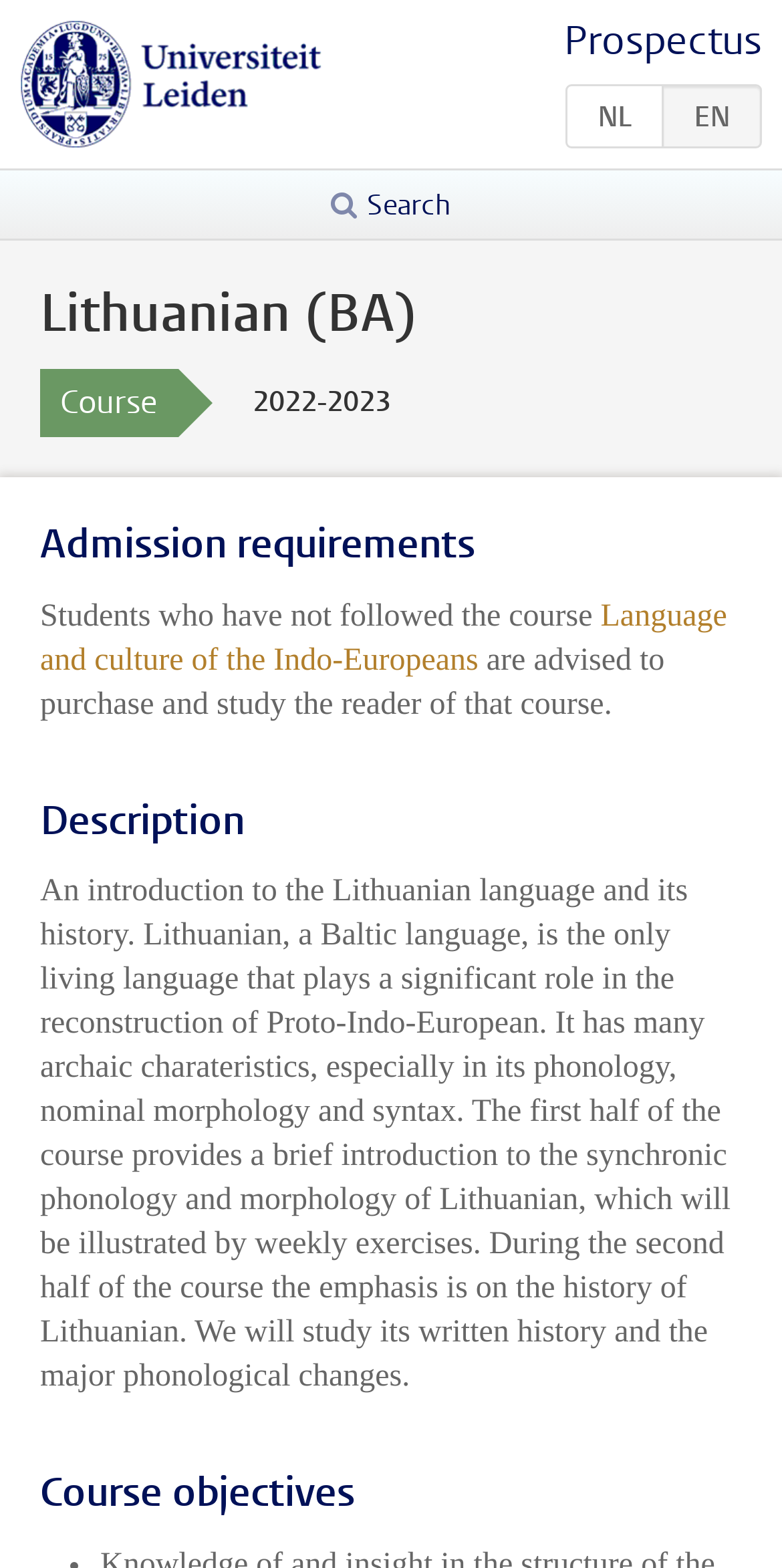Provide a one-word or one-phrase answer to the question:
How many headings are there in the course description?

4